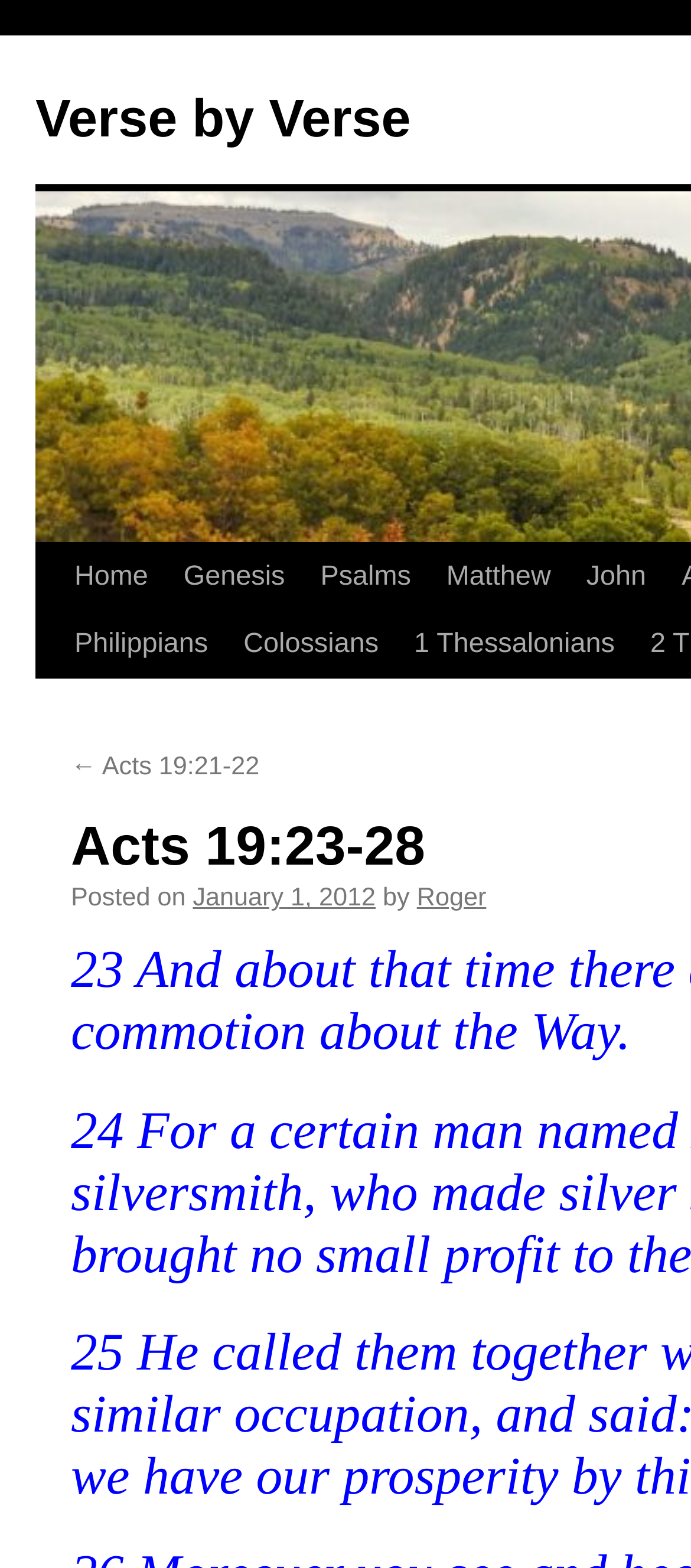Please find the bounding box coordinates for the clickable element needed to perform this instruction: "Skip to content".

[0.049, 0.346, 0.1, 0.475]